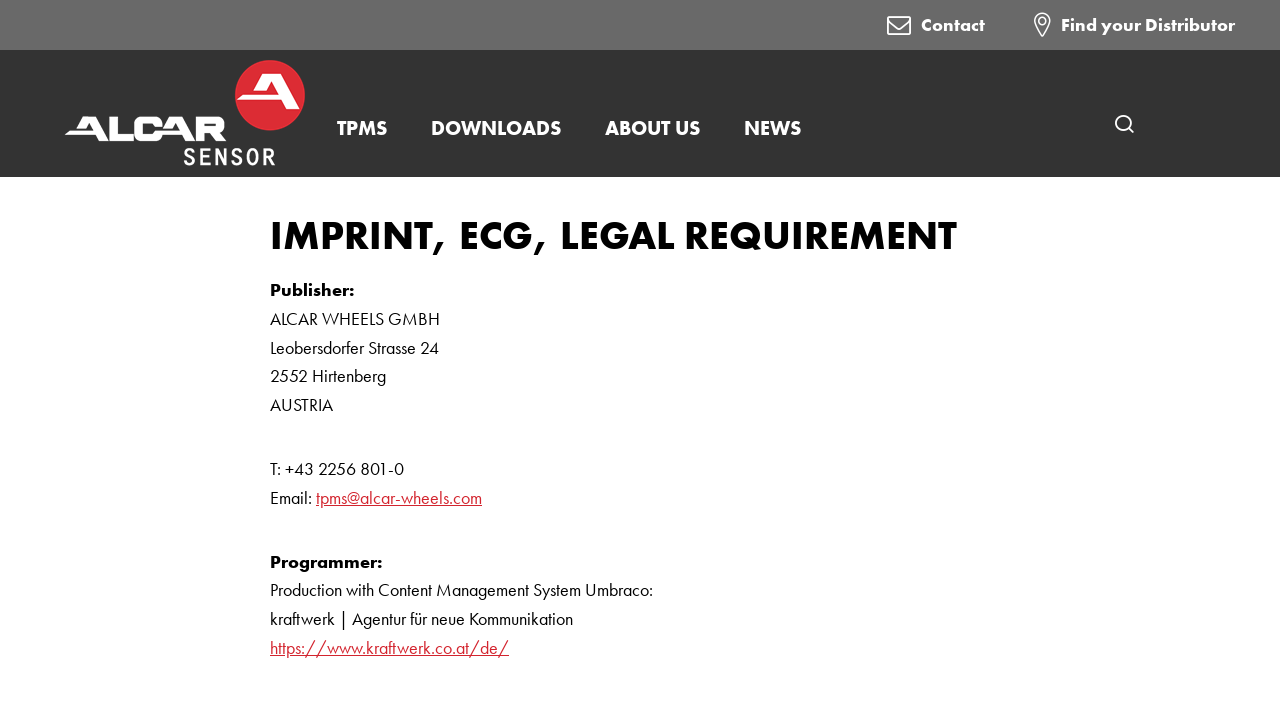Please identify the webpage's heading and generate its text content.

IMPRINT, ECG, LEGAL REQUIREMENT